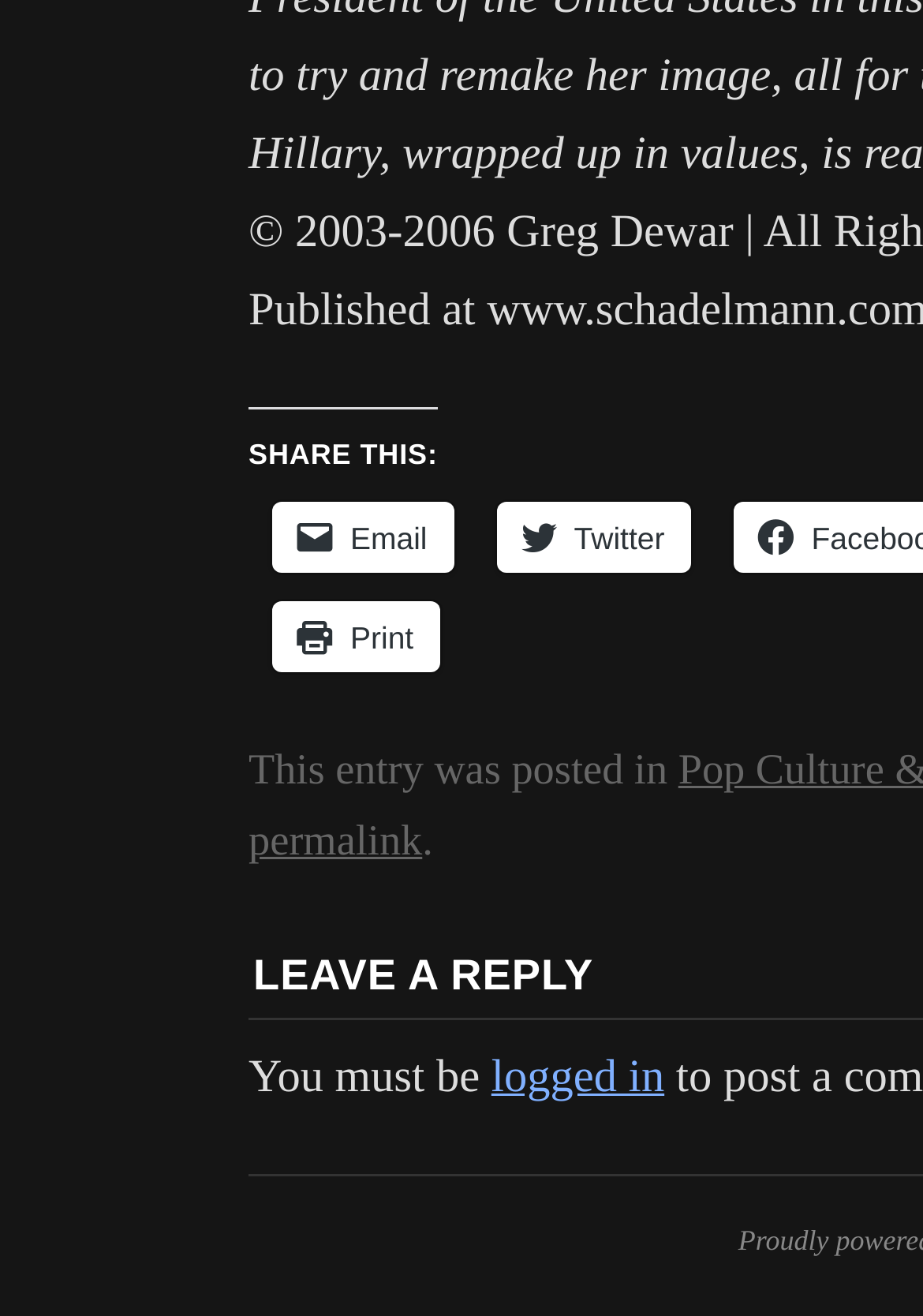How many links are under the 'SHARE THIS:' heading?
Using the image, provide a concise answer in one word or a short phrase.

3